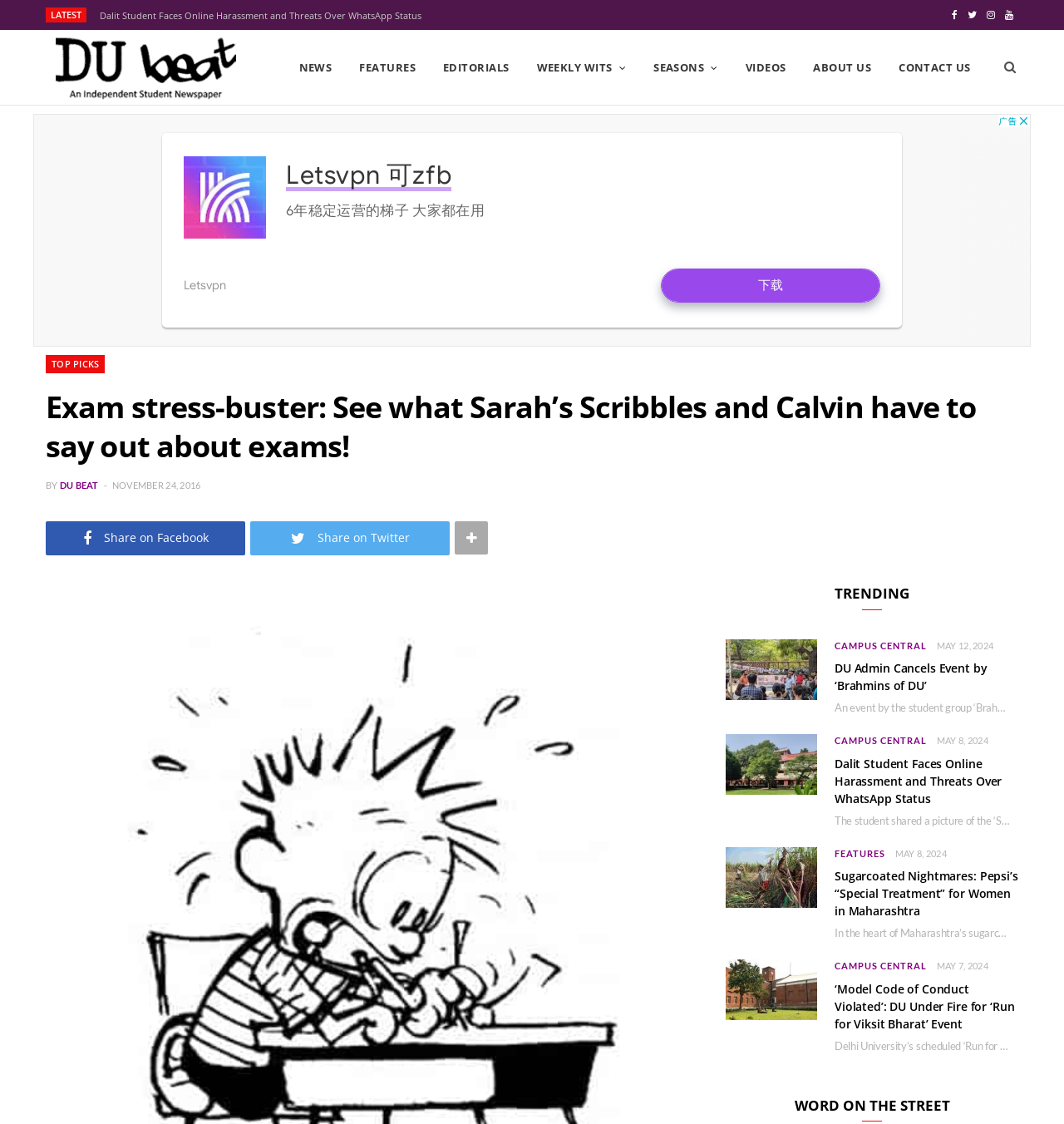Determine the bounding box coordinates (top-left x, top-left y, bottom-right x, bottom-right y) of the UI element described in the following text: parent_node: Share on Facebook

[0.427, 0.464, 0.459, 0.493]